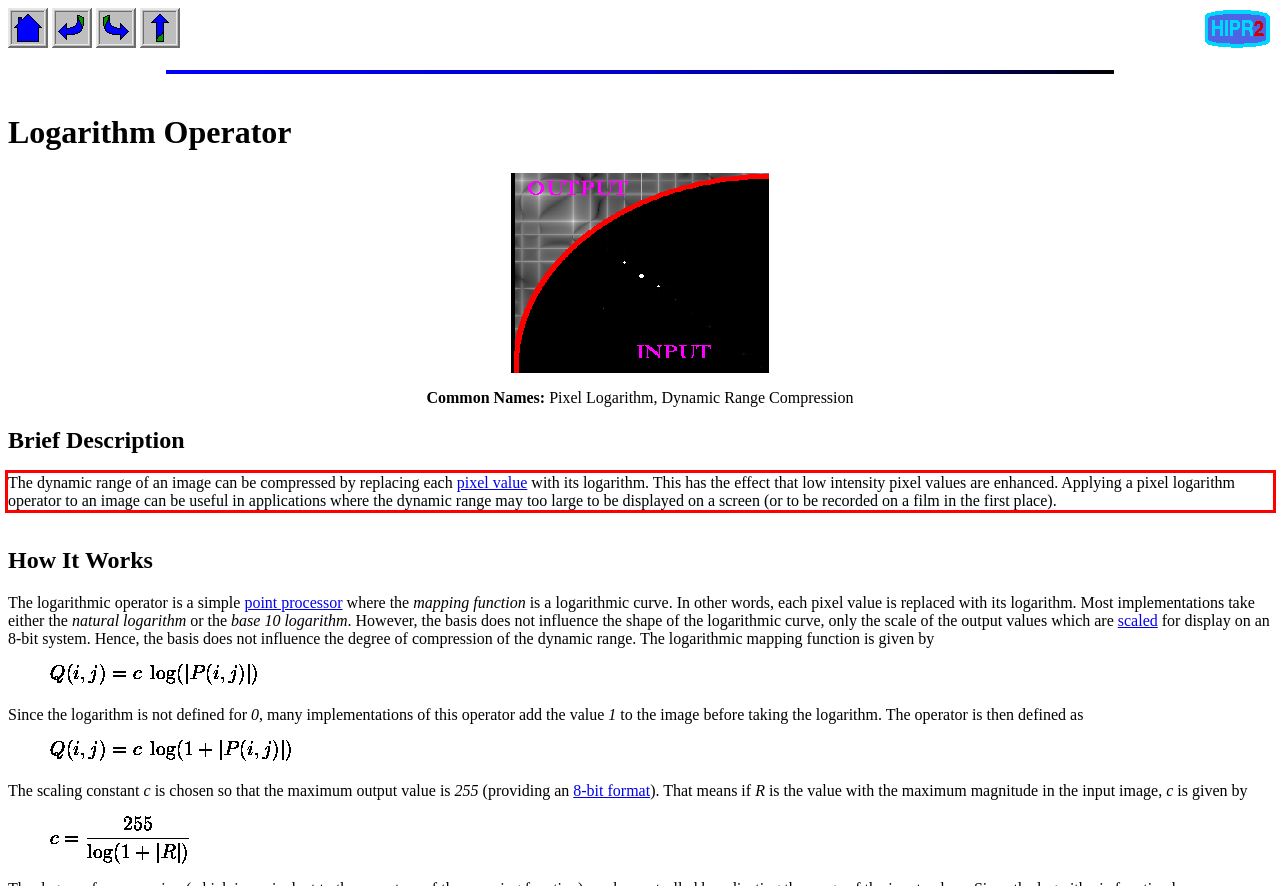You have a webpage screenshot with a red rectangle surrounding a UI element. Extract the text content from within this red bounding box.

The dynamic range of an image can be compressed by replacing each pixel value with its logarithm. This has the effect that low intensity pixel values are enhanced. Applying a pixel logarithm operator to an image can be useful in applications where the dynamic range may too large to be displayed on a screen (or to be recorded on a film in the first place).